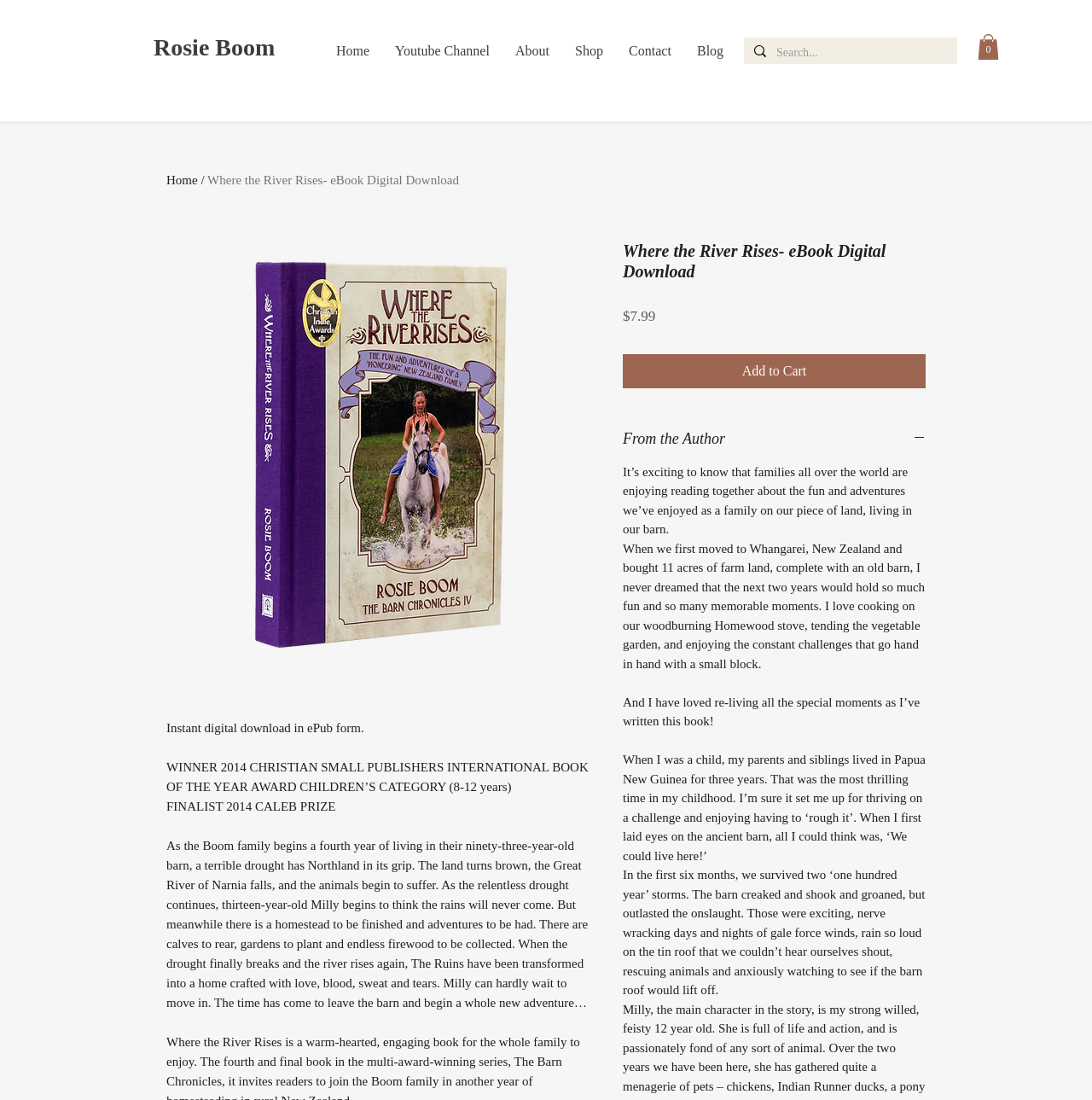Determine the heading of the webpage and extract its text content.

Where the River Rises- eBook Digital Download